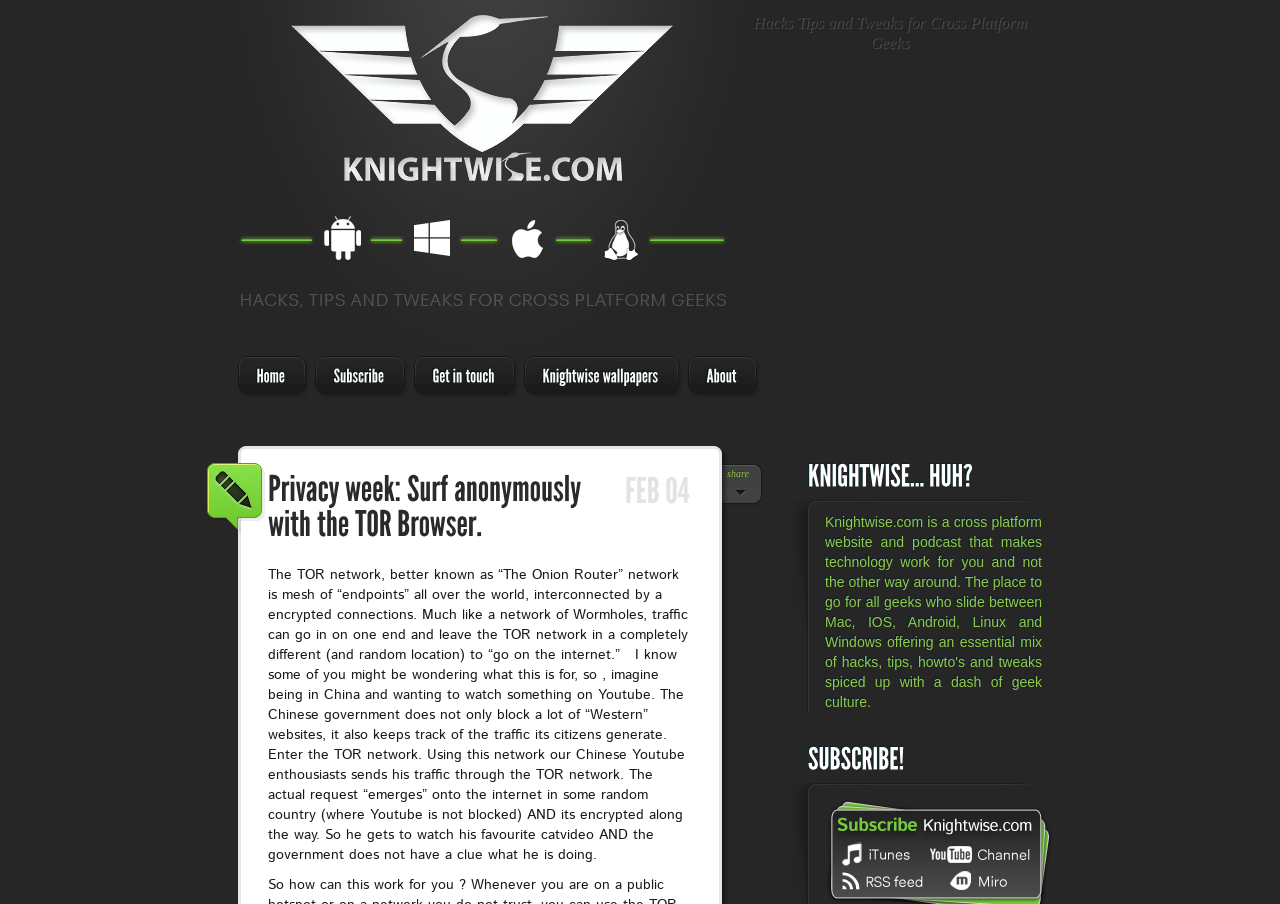What is the topic of the main article?
Answer the question in a detailed and comprehensive manner.

The main article on the webpage is about the TOR Browser, which is a tool for surfing the internet anonymously. The article explains how the TOR network works and its benefits.